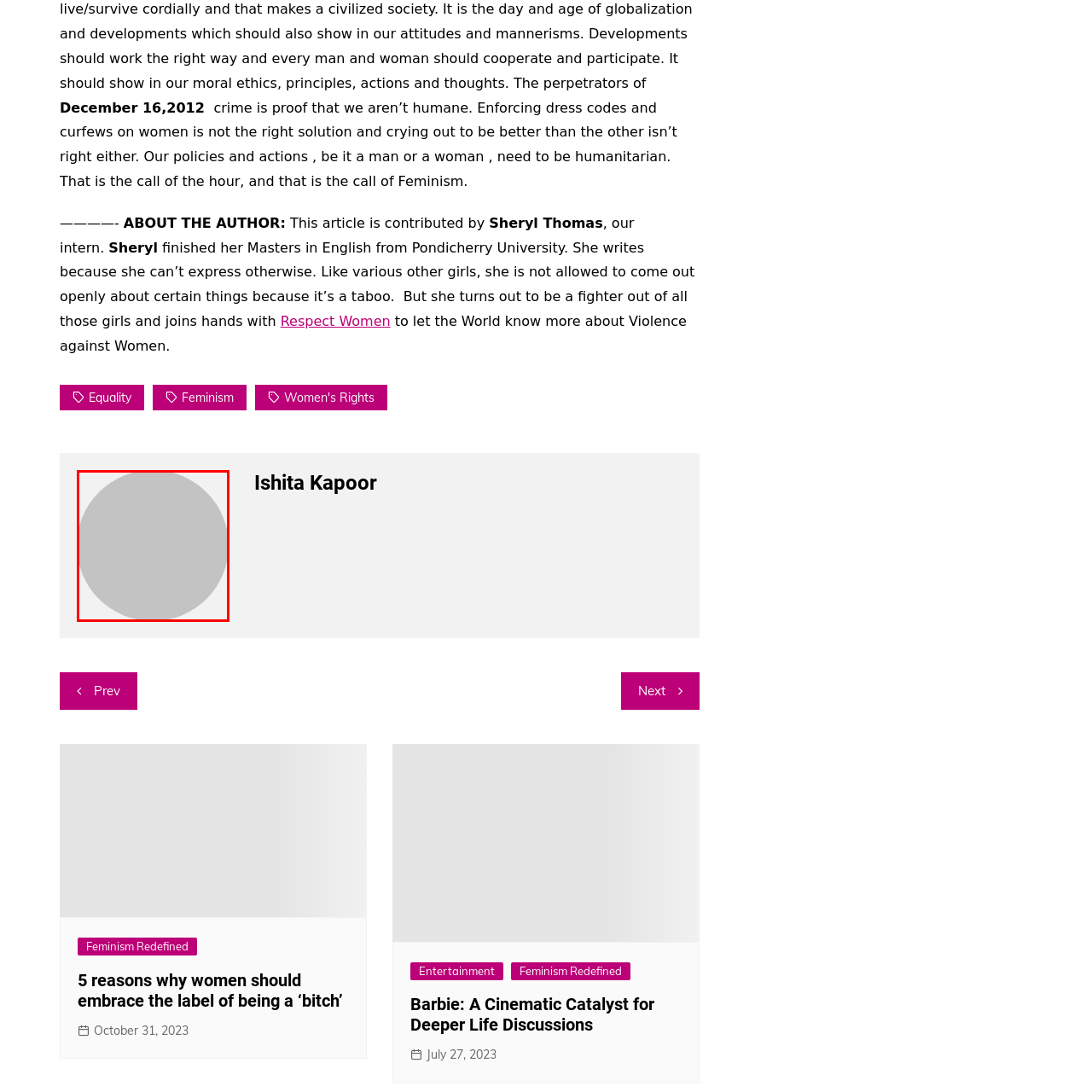Detail the visual elements present in the red-framed section of the image.

The image features a circular gray placeholder that likely represents the profile picture of Ishita Kapoor, the author of a featured article. Positioned alongside the text discussing themes of feminism and humanitarianism, this image adds a personal touch, linking the author visually to her insights on social issues surrounding women's rights. The gray tone suggests that it may be a default profile image or simply not available, yet it serves as a reminder of the human perspective behind the written content.